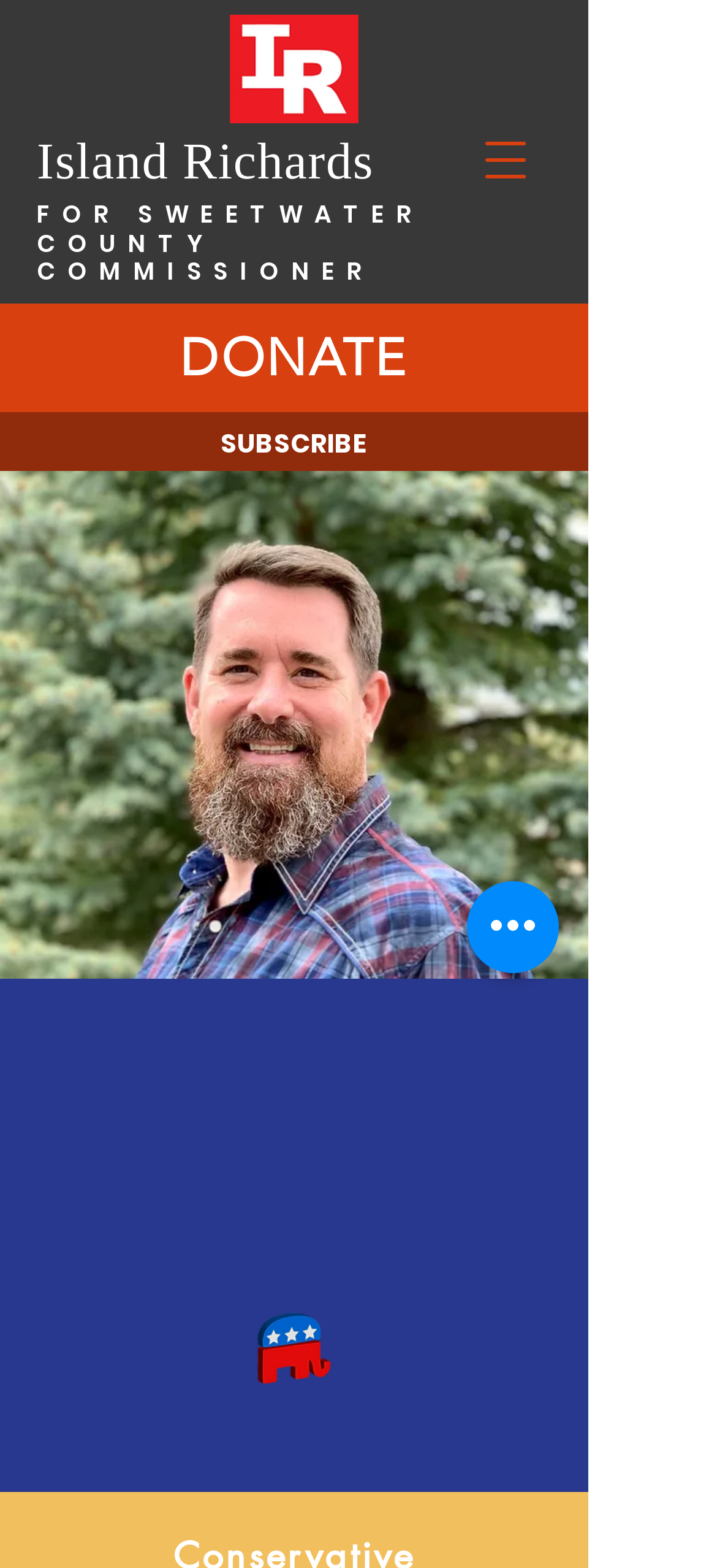Give a comprehensive overview of the webpage, including key elements.

This webpage is about Island Richards, a Republican candidate for Sweetwater County Commissioner. At the top left, there is a logo, IR-LOGO-1_edited.png, with a link to the homepage. Next to the logo, there are two links, "Island Richards" and "FOR SWEETWATER COUNTY COMMISSIONER", which are likely the candidate's name and title. 

On the top right, there are three buttons: "Open navigation menu", "SUBSCRIBE", and "DONATE". The "Open navigation menu" button is located above the "SUBSCRIBE" and "DONATE" buttons. 

Below the top section, there is a heading that reads "WE WON! Thank you for your support!", which suggests that Island Richards has won an election. 

At the bottom of the page, there is a social bar with three links to the candidate's social media profiles: Facebook, Twitter, and Instagram. Each link has a corresponding white icon. 

On the bottom right, there is a republican elephant icon. 

There is also a "Quick actions" button located near the bottom right of the page.